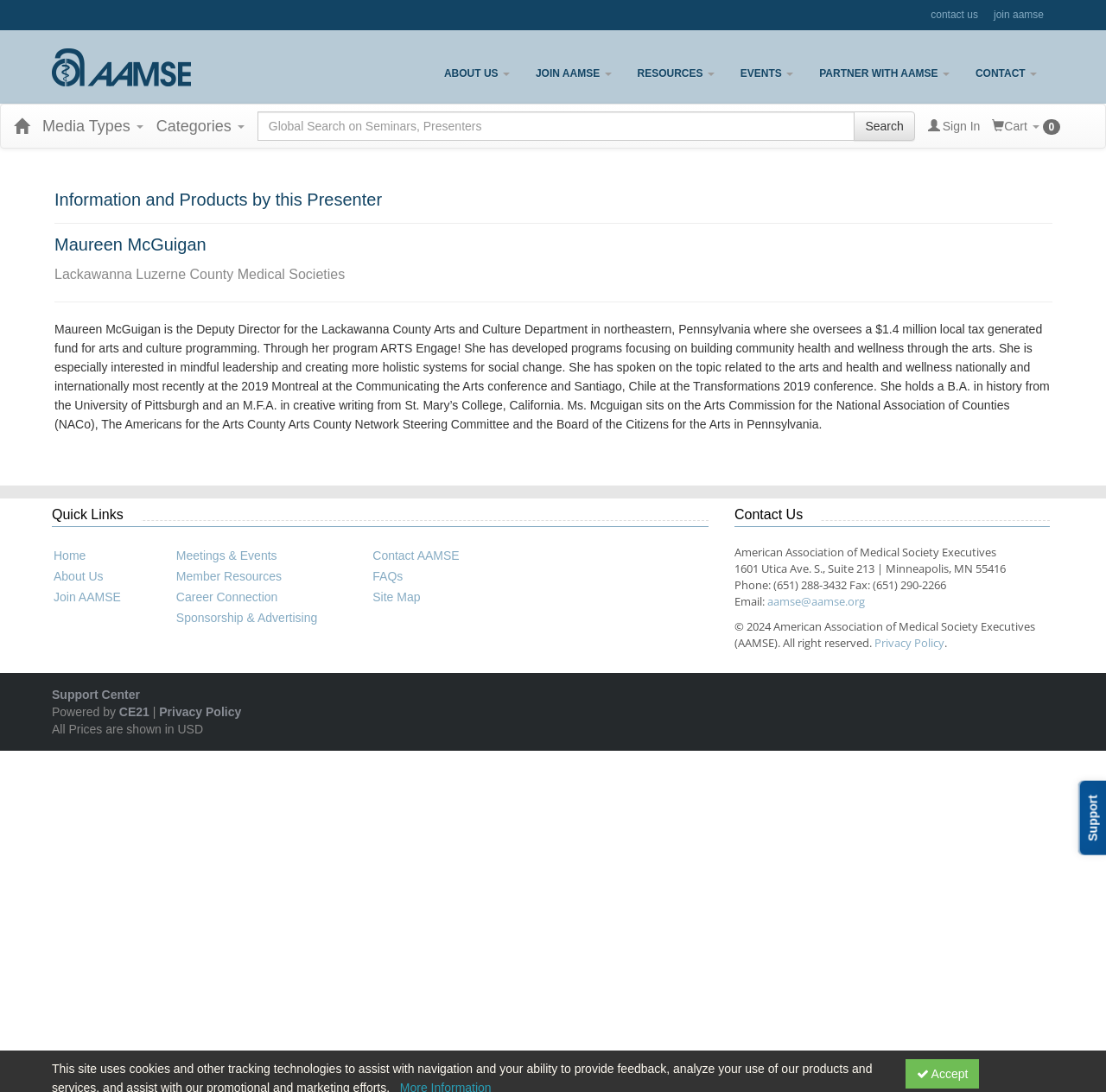Please locate the bounding box coordinates of the region I need to click to follow this instruction: "Email Asher Croy".

None